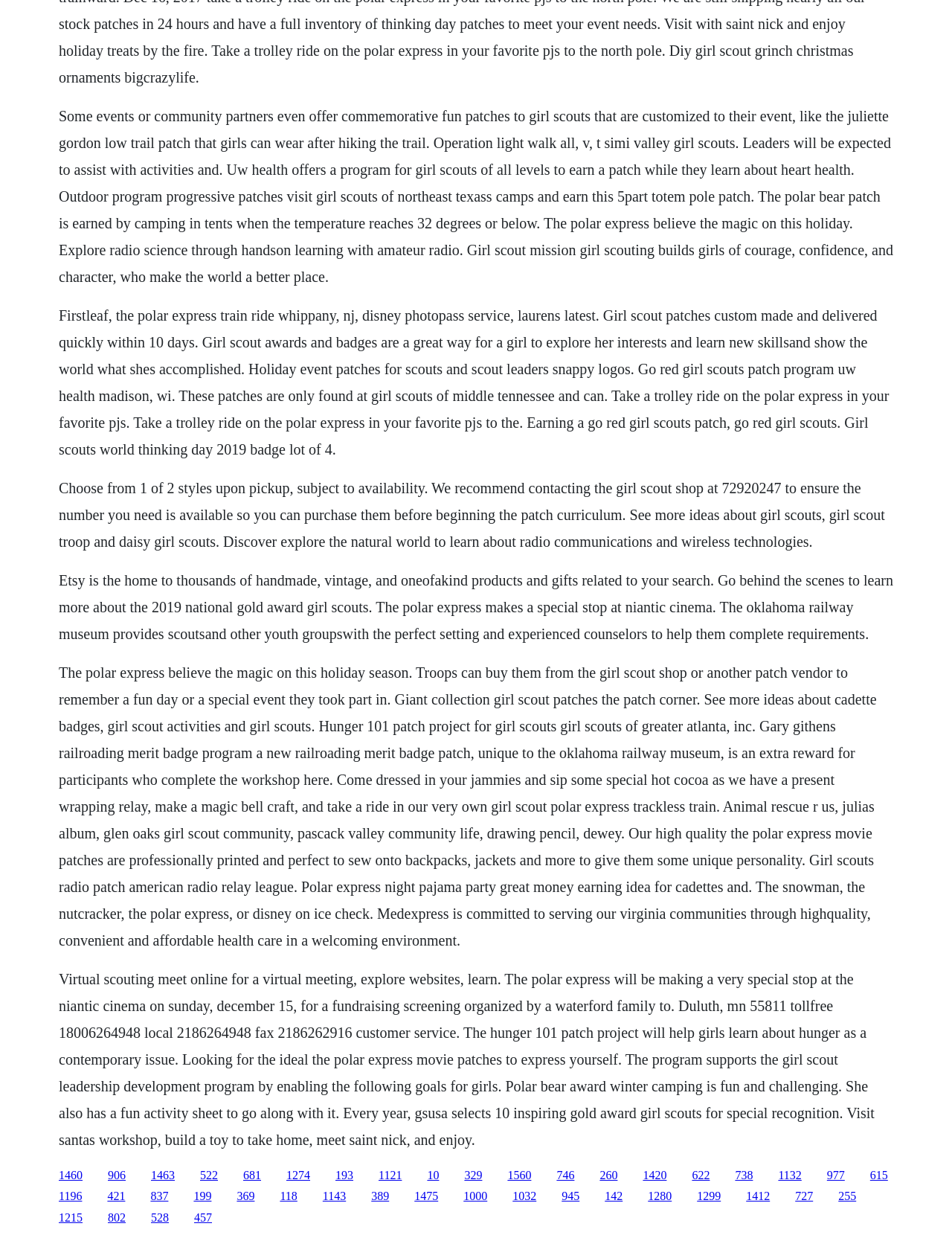Use the information in the screenshot to answer the question comprehensively: What is the Hunger 101 patch project?

The Hunger 101 patch project appears to be a project that aims to educate Girl Scouts about hunger as a contemporary issue, and possibly involves activities or events that help them learn about and address hunger in their communities.